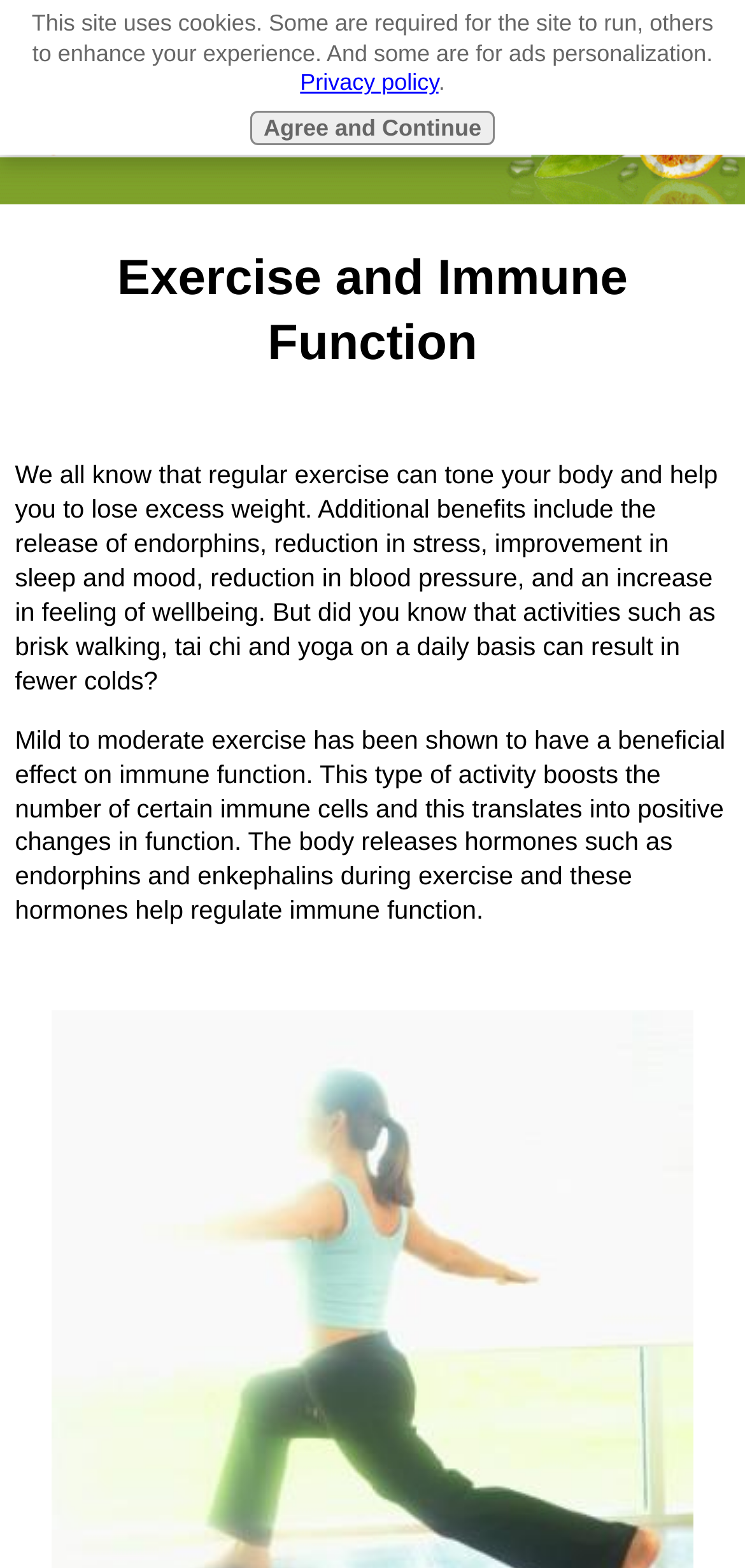Please find and provide the title of the webpage.

Exercise and Immune Function
